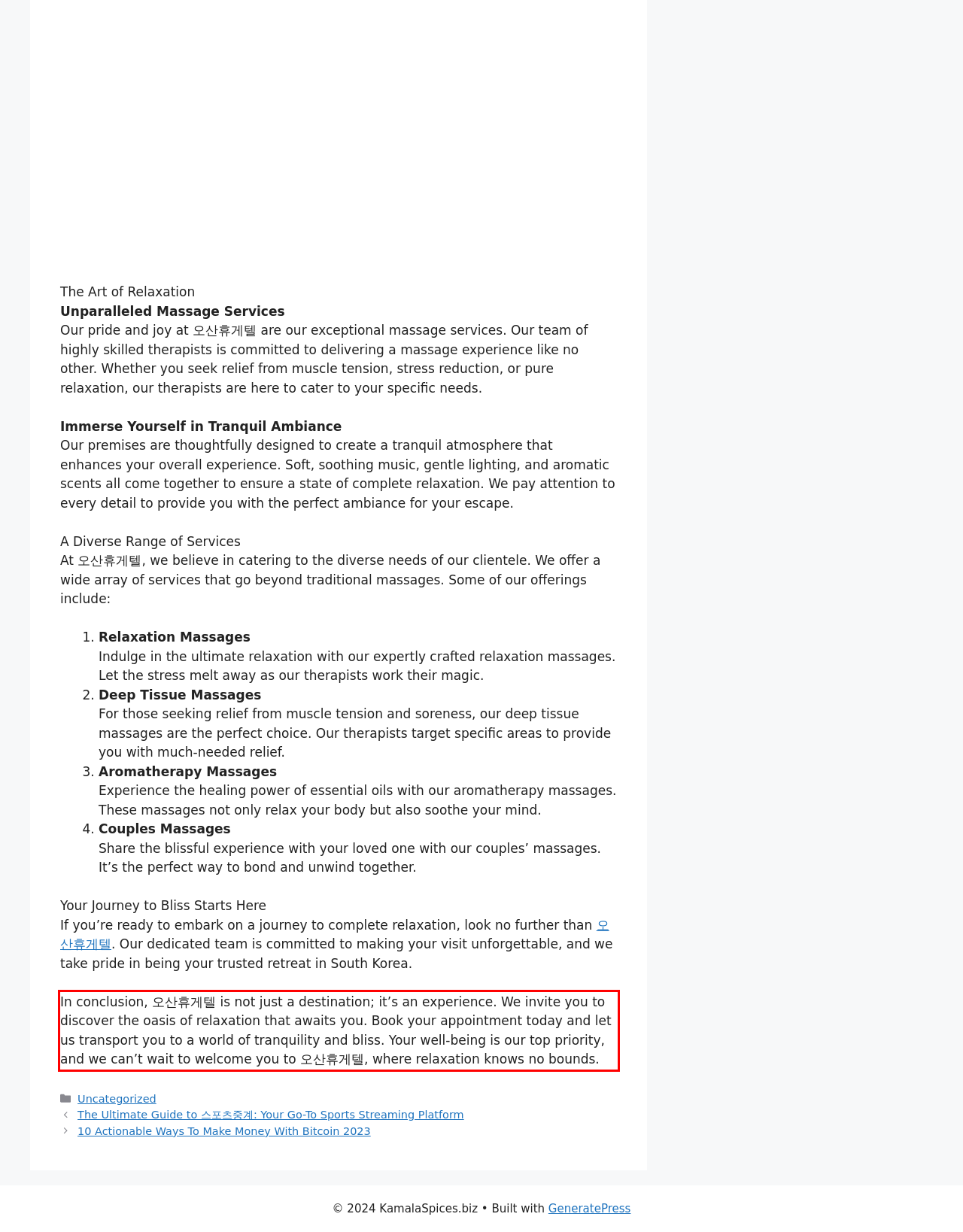Please identify the text within the red rectangular bounding box in the provided webpage screenshot.

In conclusion, 오산휴게텔 is not just a destination; it’s an experience. We invite you to discover the oasis of relaxation that awaits you. Book your appointment today and let us transport you to a world of tranquility and bliss. Your well-being is our top priority, and we can’t wait to welcome you to 오산휴게텔, where relaxation knows no bounds.